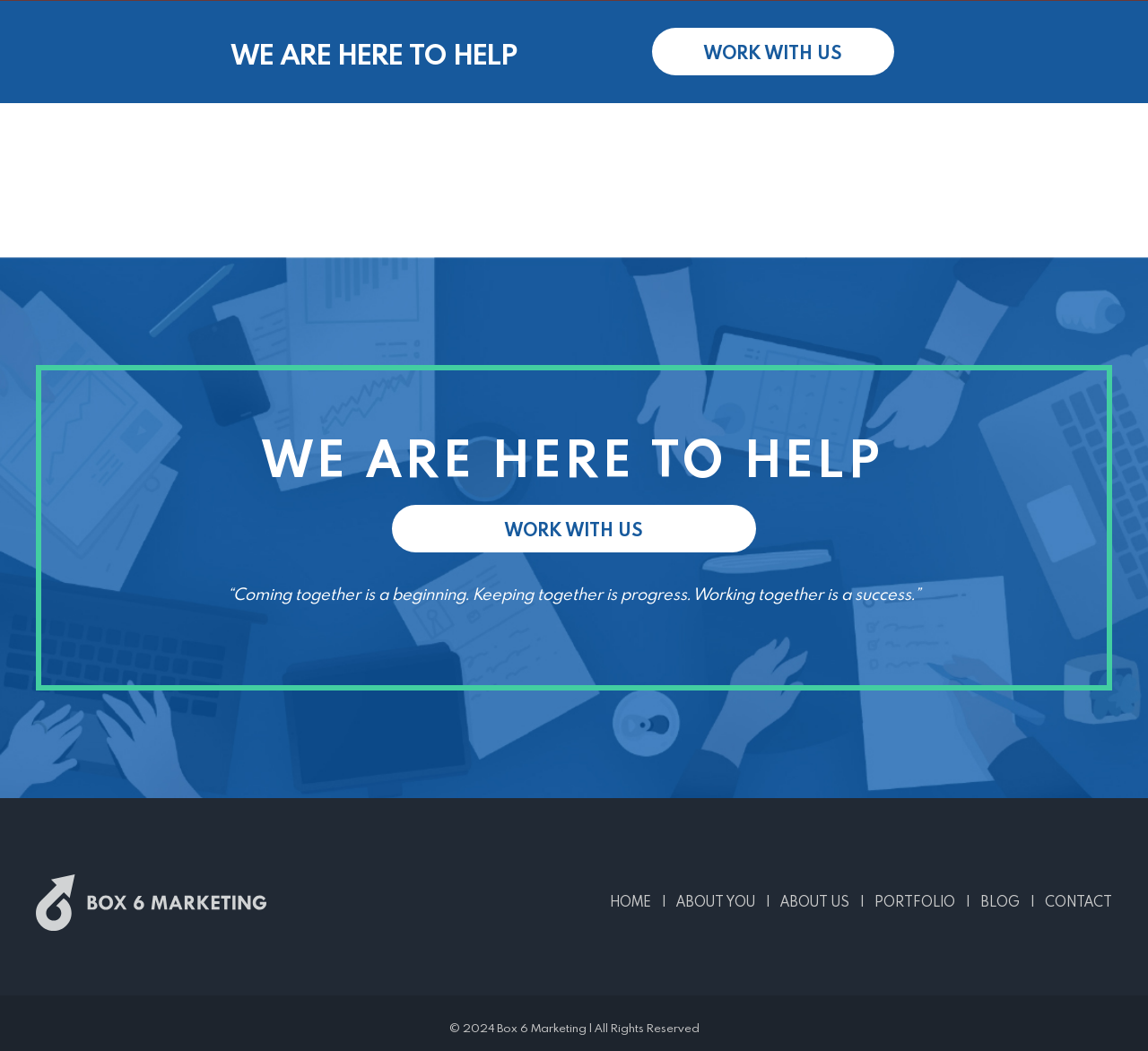Please provide a brief answer to the following inquiry using a single word or phrase:
What is the year of copyright?

2024